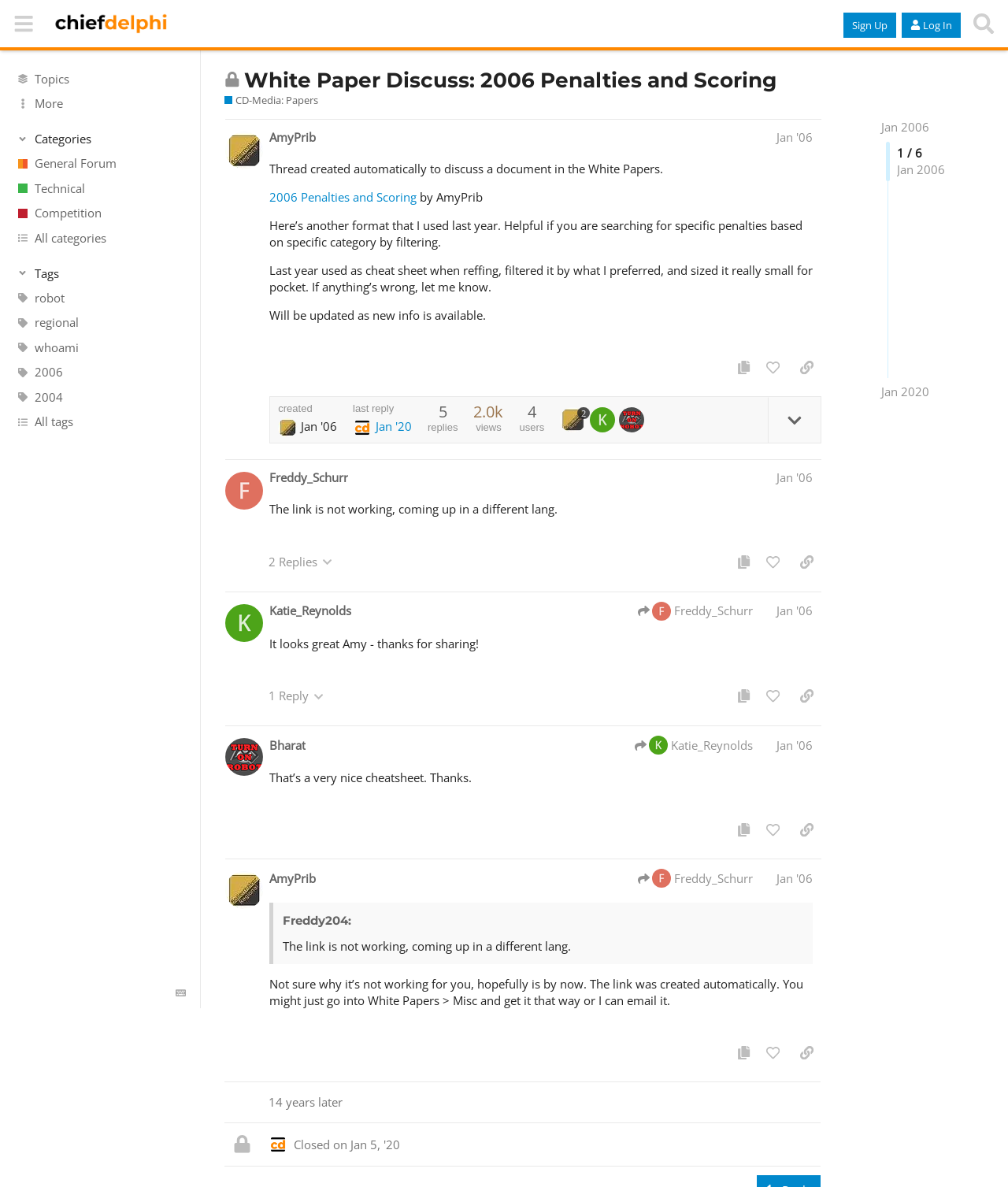Find and specify the bounding box coordinates that correspond to the clickable region for the instruction: "Click the 'White Paper Discuss: 2006 Penalties and Scoring' link".

[0.242, 0.057, 0.77, 0.078]